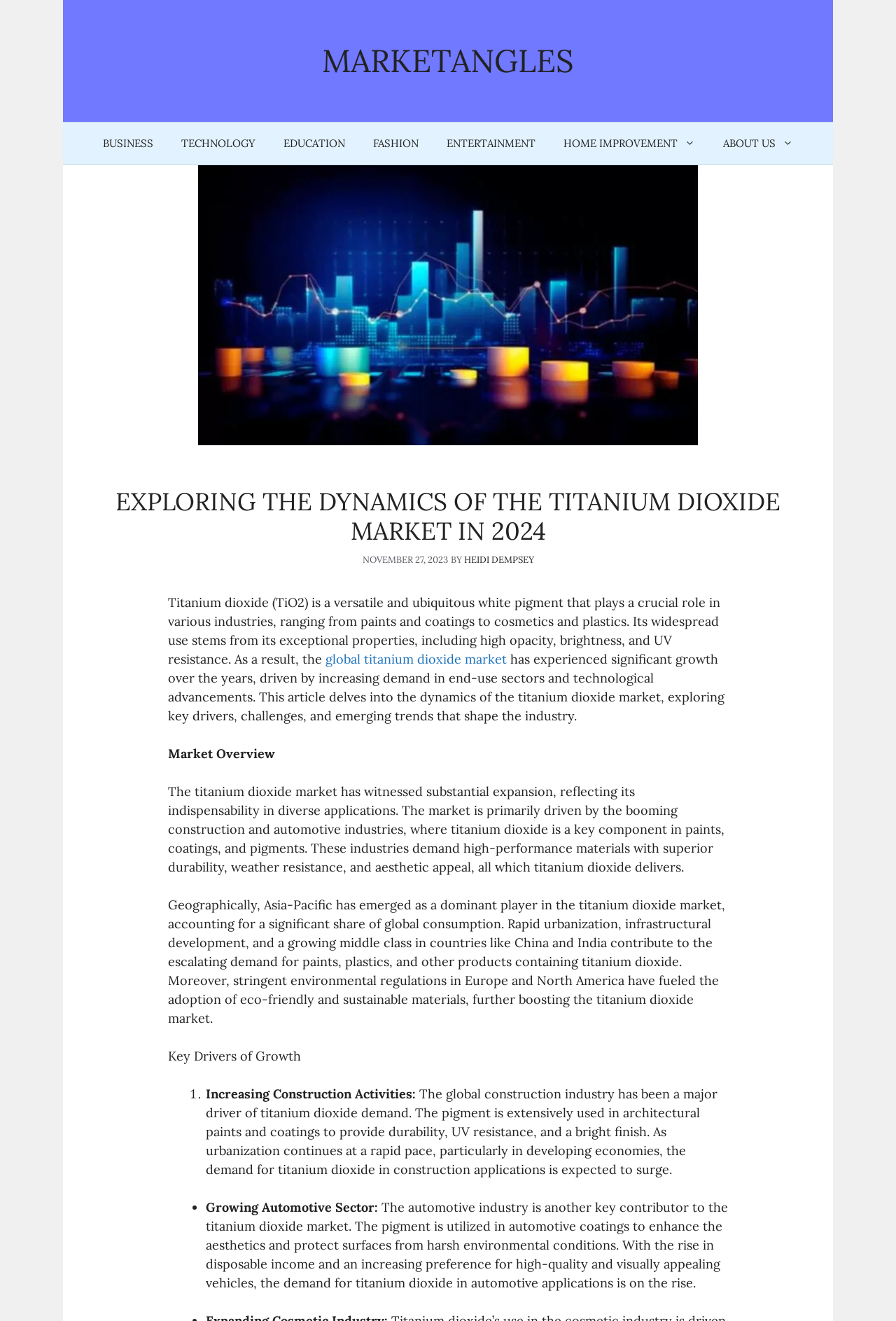Pinpoint the bounding box coordinates of the element you need to click to execute the following instruction: "Click on the MARKETANGLES link". The bounding box should be represented by four float numbers between 0 and 1, in the format [left, top, right, bottom].

[0.359, 0.031, 0.641, 0.061]